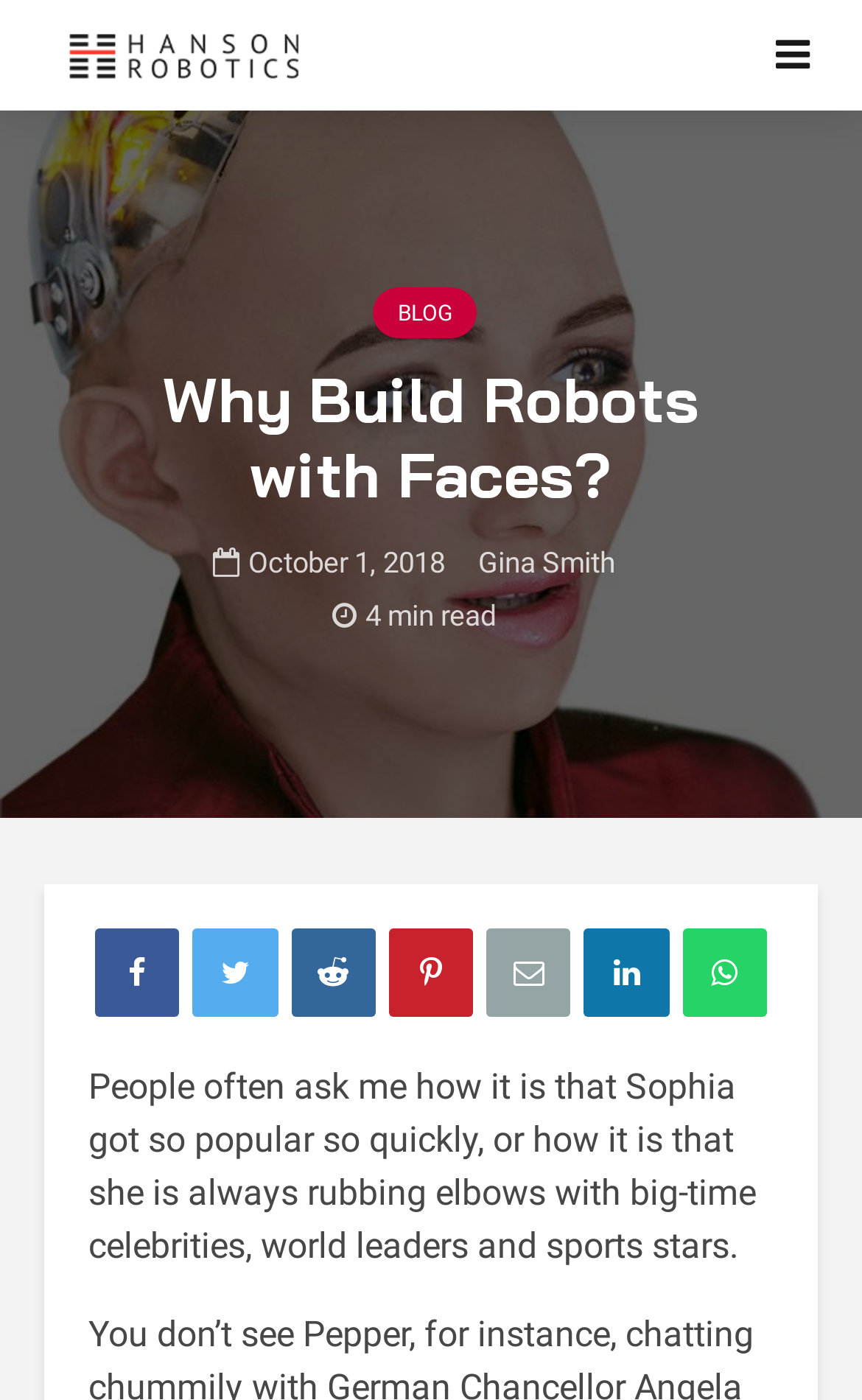Extract the main title from the webpage and generate its text.

Why Build Robots with Faces?